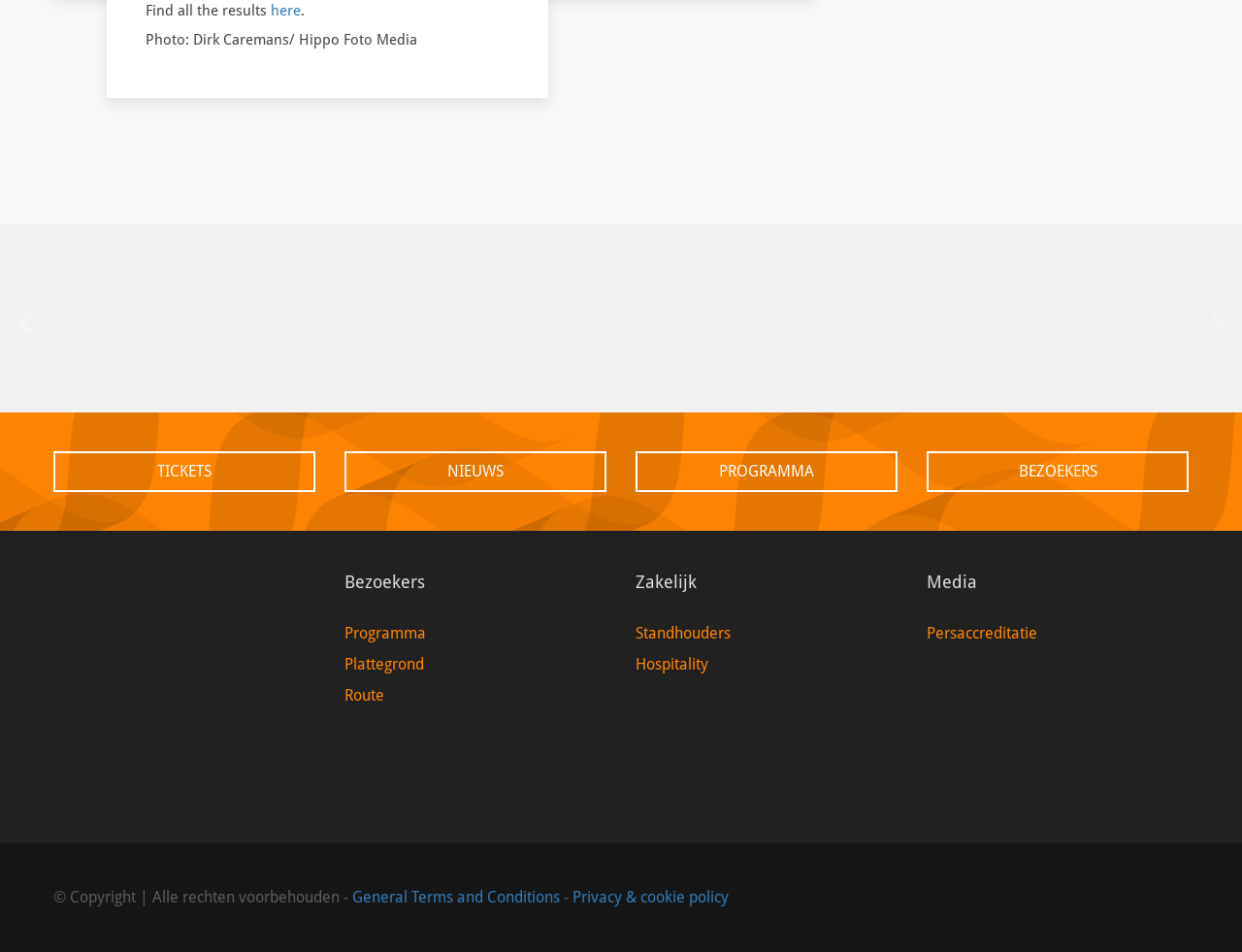Determine the bounding box coordinates of the clickable element necessary to fulfill the instruction: "Check Persaccreditatie". Provide the coordinates as four float numbers within the 0 to 1 range, i.e., [left, top, right, bottom].

[0.746, 0.656, 0.835, 0.675]